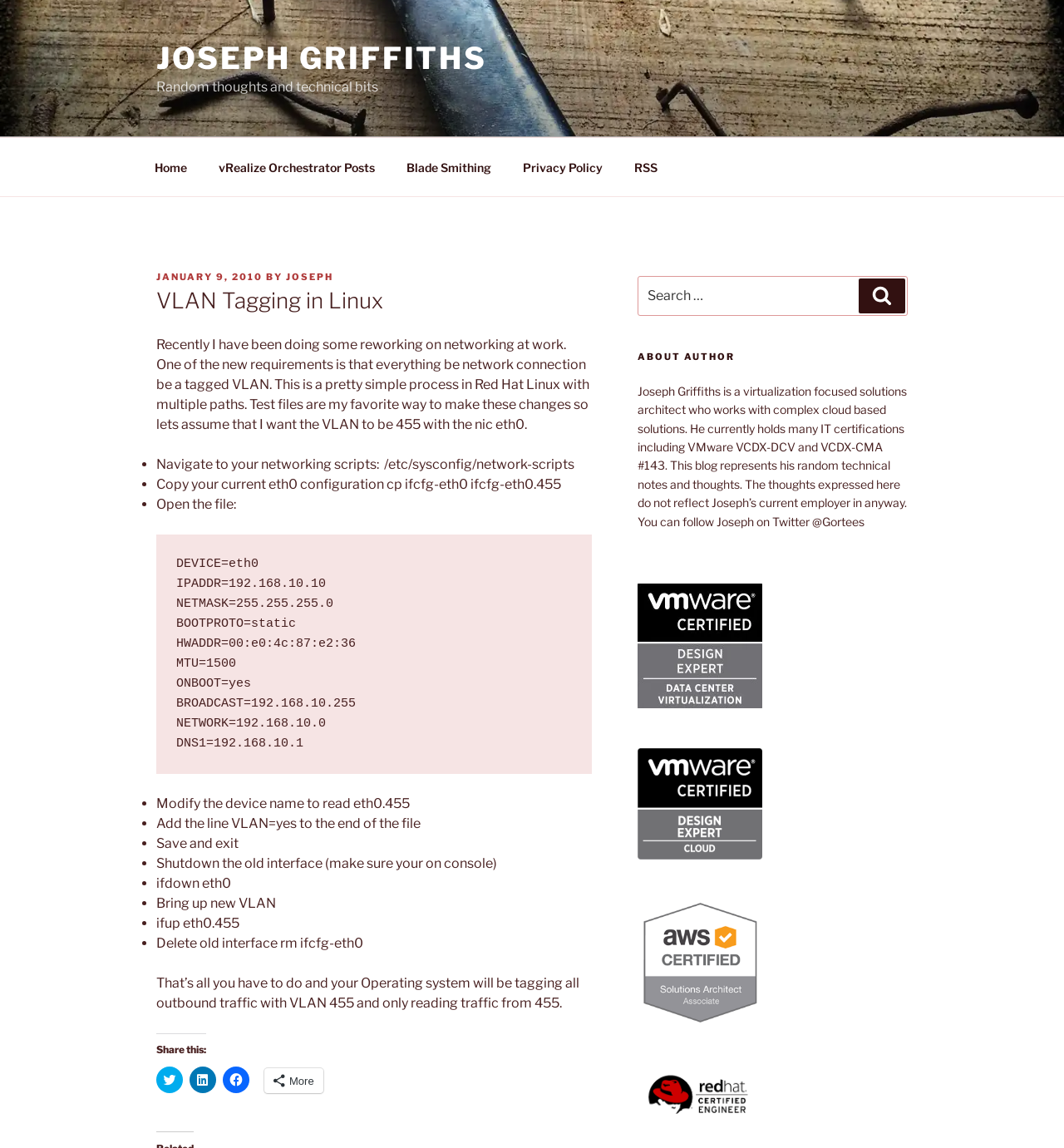What is the purpose of the 'Search for:' box?
Kindly answer the question with as much detail as you can.

The 'Search for:' box is a search function that allows users to search for specific content on the website. It is located in the top menu and has a search button next to it.